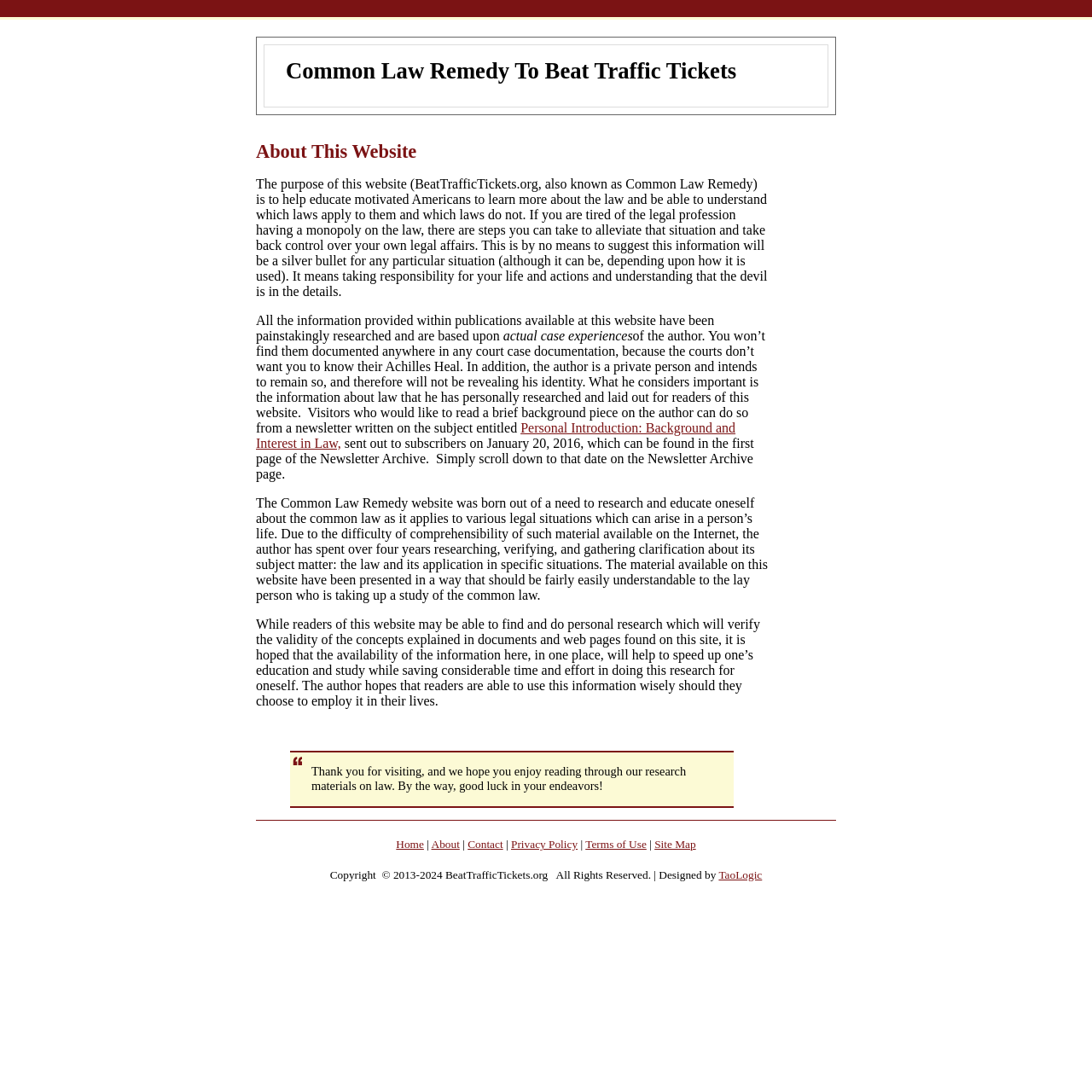Find and provide the bounding box coordinates for the UI element described here: "Site Map". The coordinates should be given as four float numbers between 0 and 1: [left, top, right, bottom].

[0.599, 0.767, 0.637, 0.779]